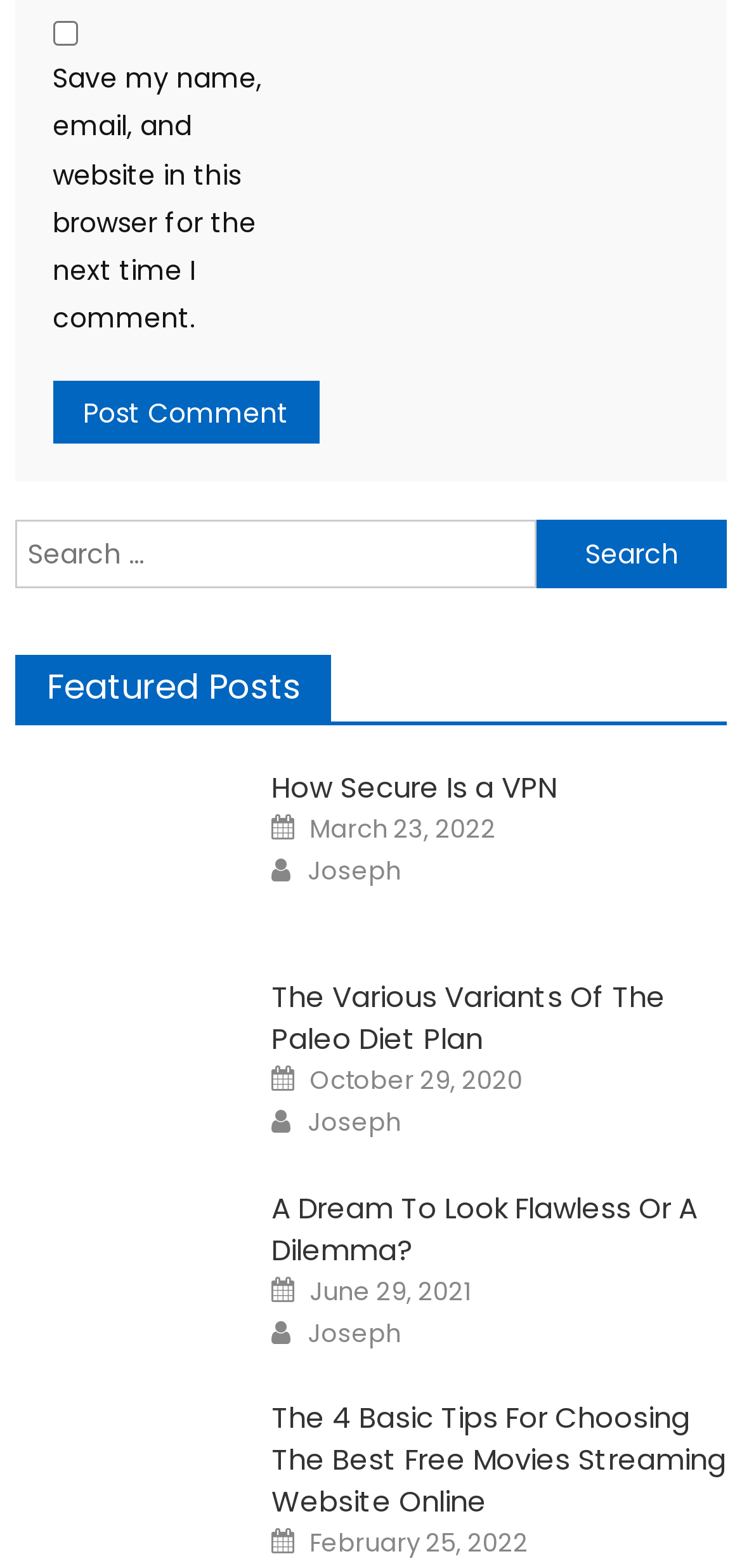Pinpoint the bounding box coordinates of the clickable element needed to complete the instruction: "Read 'How Secure Is a VPN'". The coordinates should be provided as four float numbers between 0 and 1: [left, top, right, bottom].

[0.02, 0.486, 0.327, 0.59]